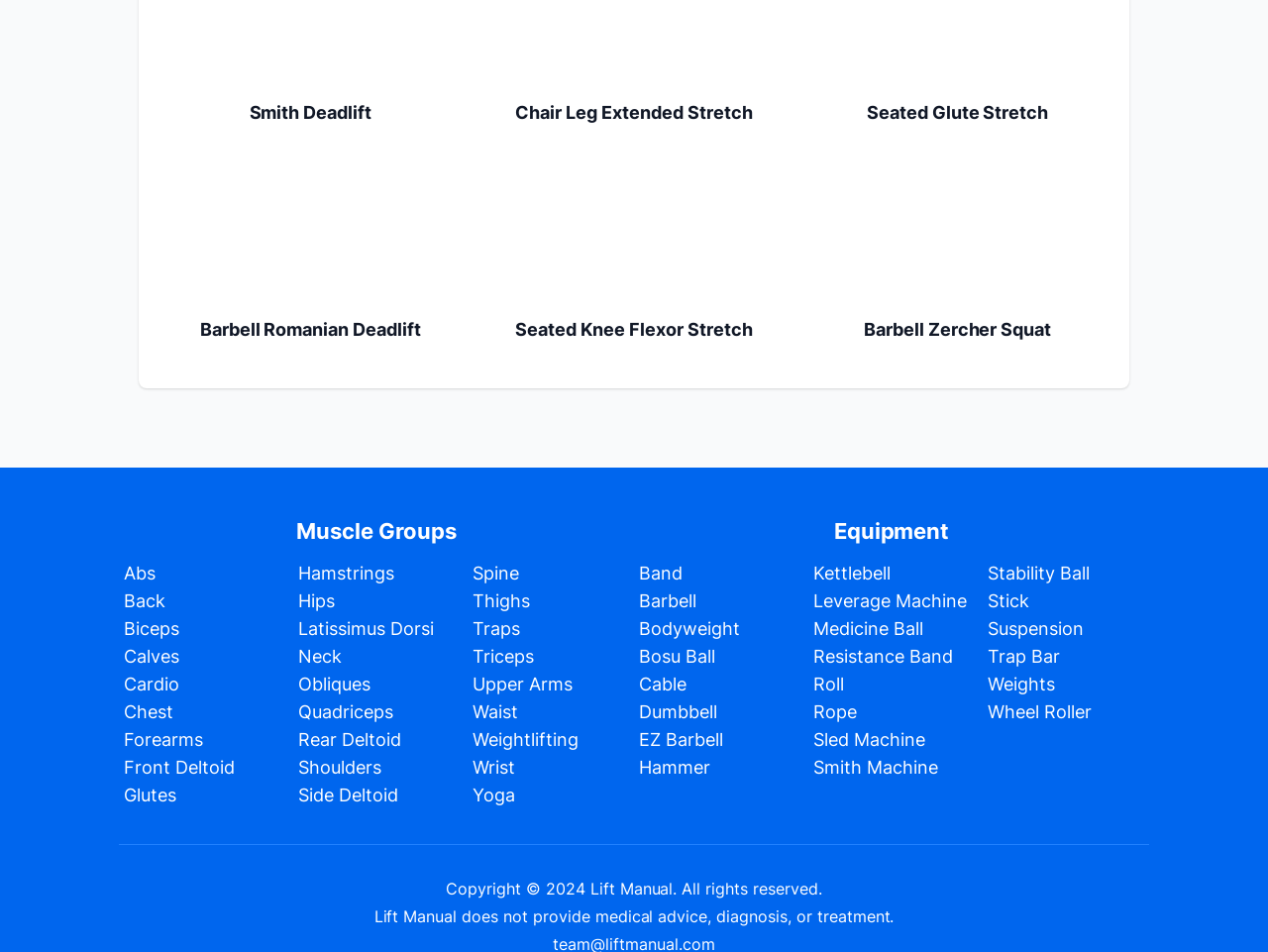Please specify the bounding box coordinates of the area that should be clicked to accomplish the following instruction: "Click on Smith Deadlift". The coordinates should consist of four float numbers between 0 and 1, i.e., [left, top, right, bottom].

[0.125, 0.002, 0.365, 0.024]